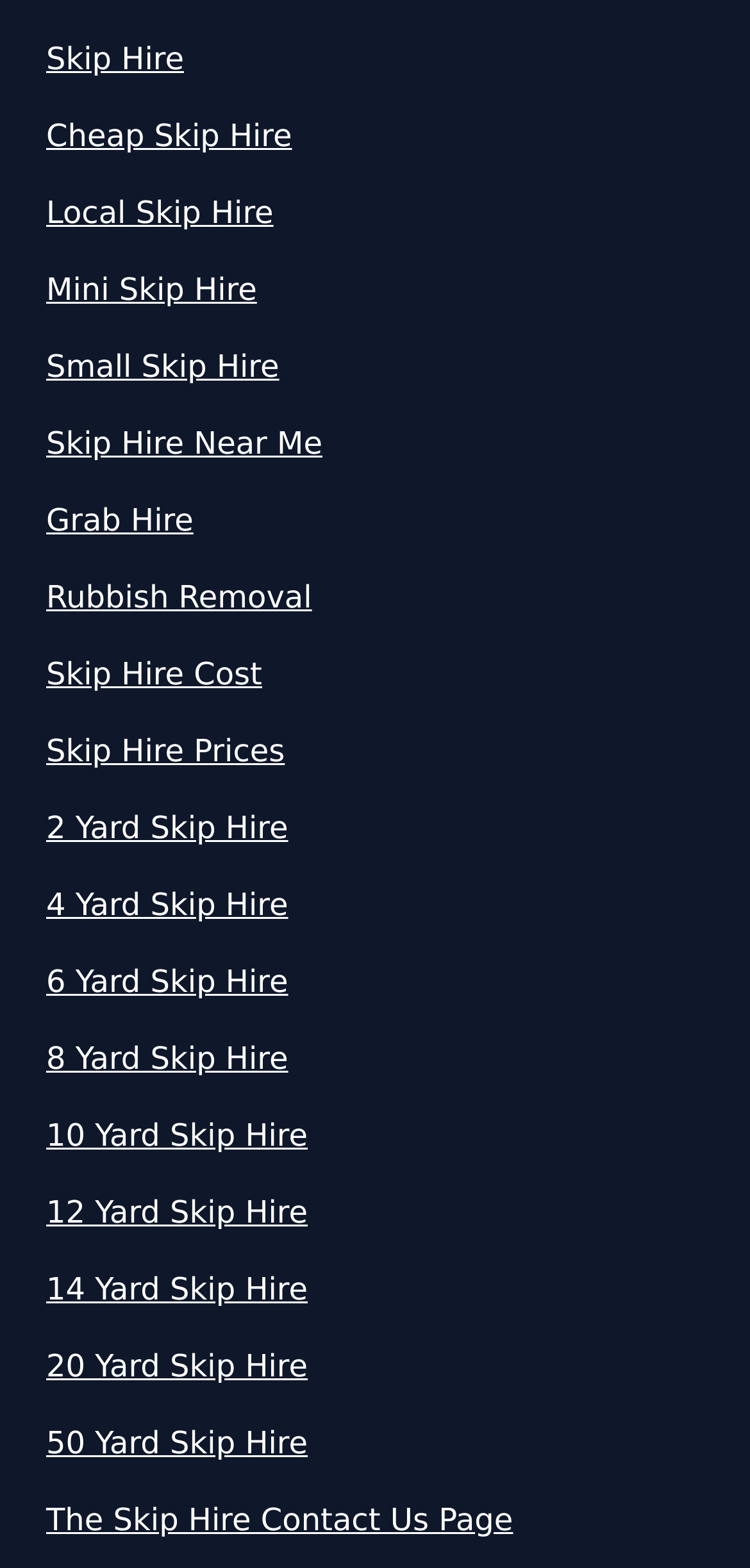What is the last link on the webpage?
Look at the screenshot and respond with one word or a short phrase.

The Skip Hire Contact Us Page